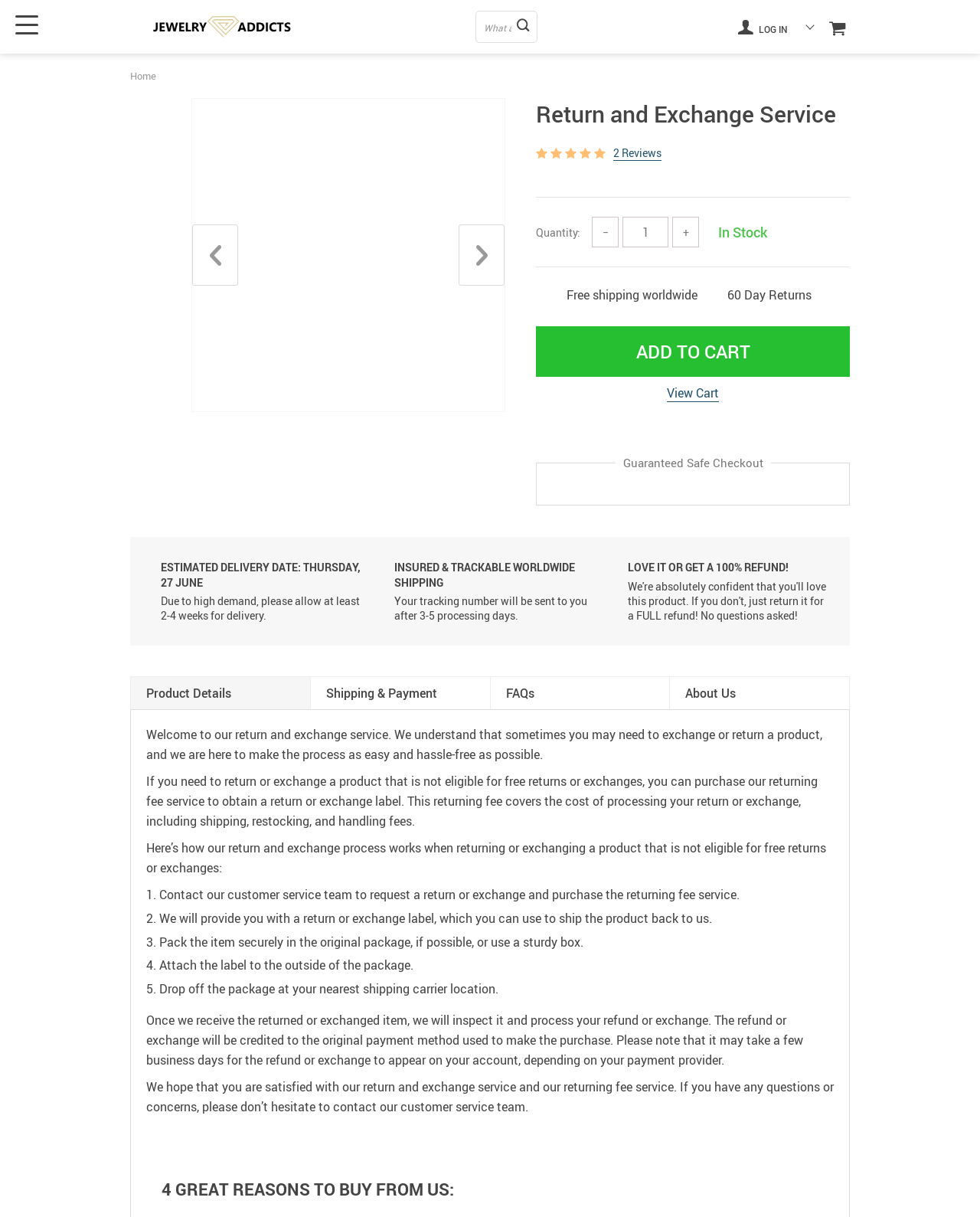Look at the image and write a detailed answer to the question: 
What is the purpose of this webpage?

Based on the webpage content, it appears that the purpose of this webpage is to provide a return and exchange service for customers who need to exchange or return a product. The webpage explains the process of returning or exchanging a product, including the steps to follow and the fees associated with the service.